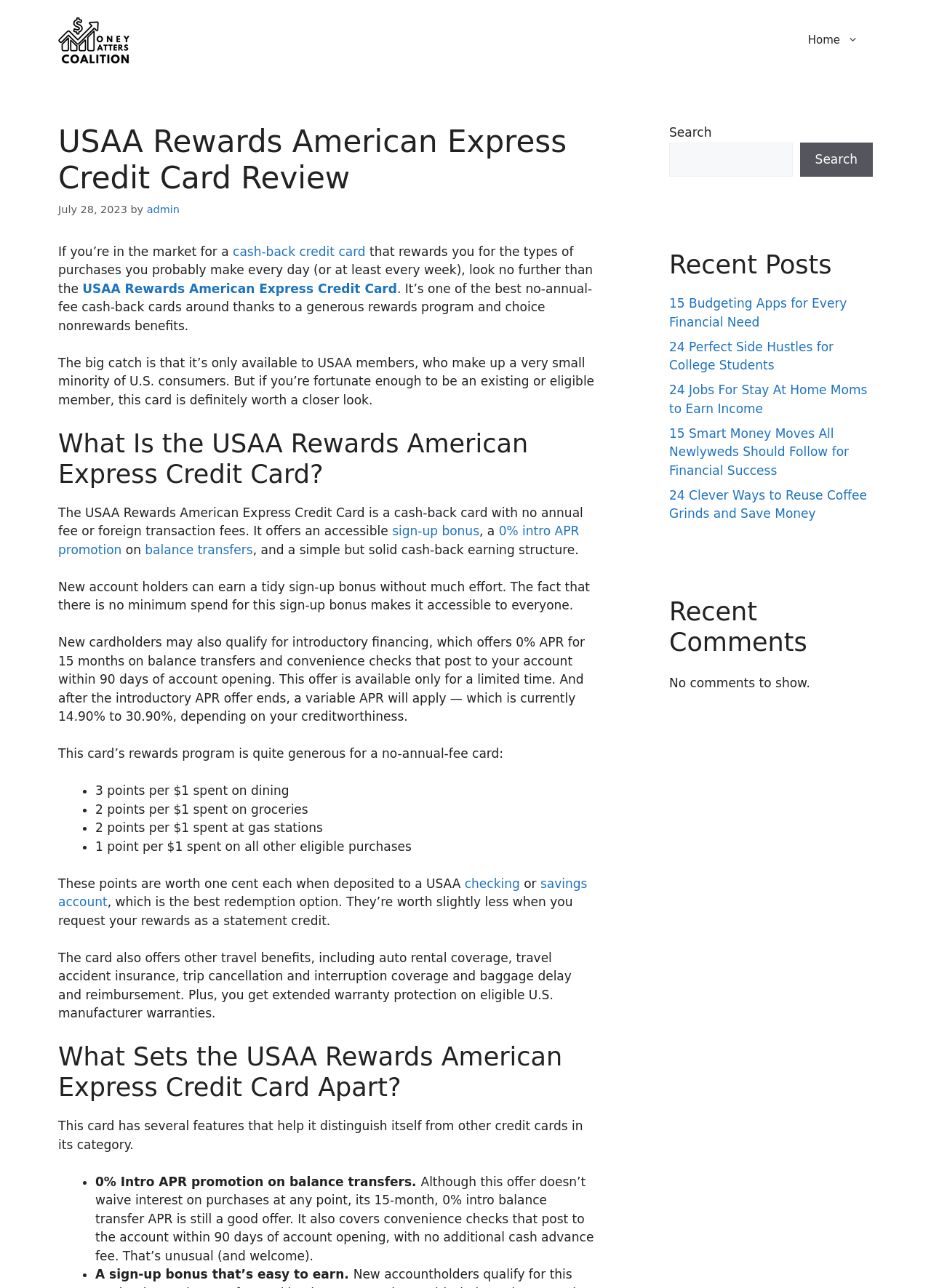Generate the text content of the main headline of the webpage.

USAA Rewards American Express Credit Card Review